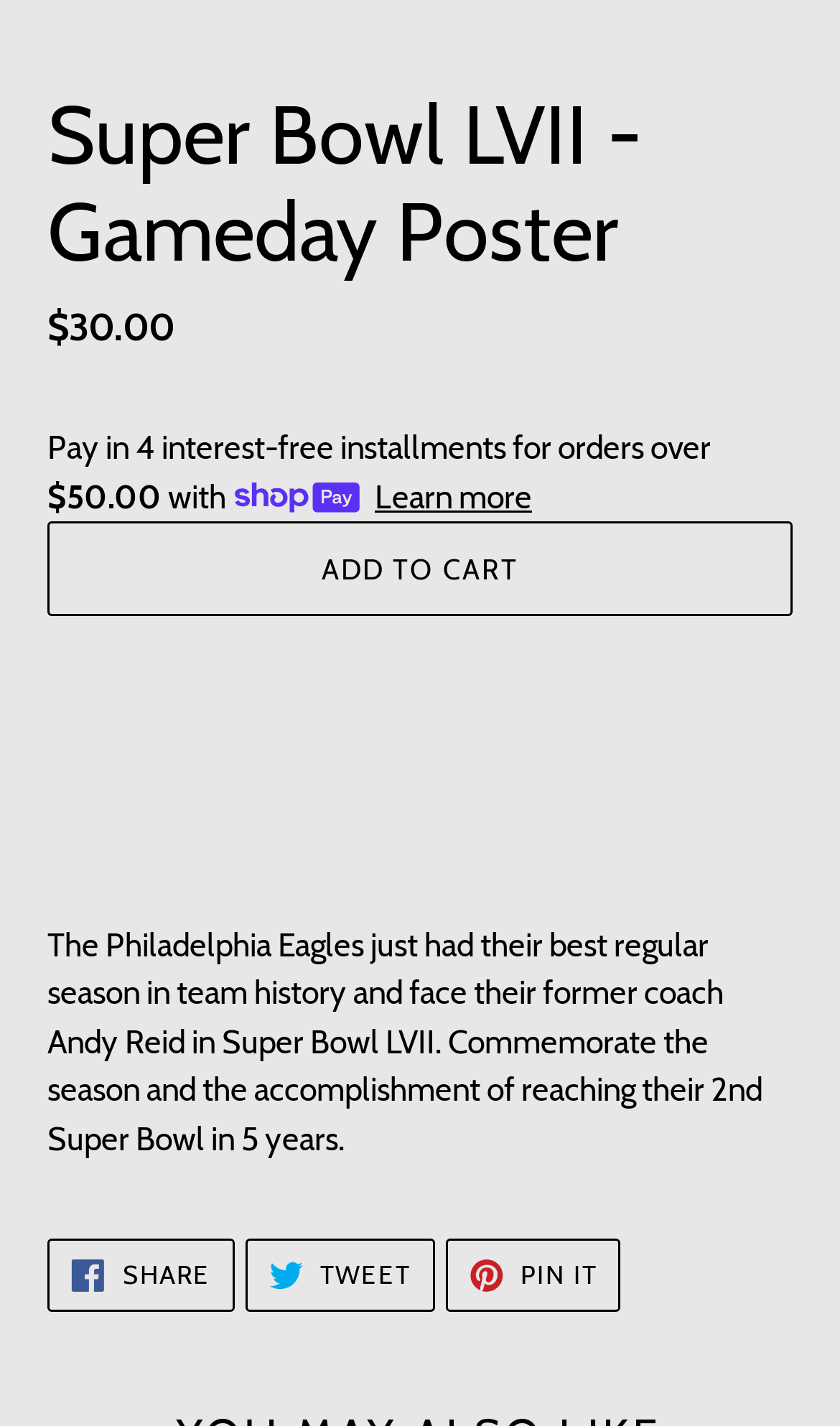Please locate the UI element described by "Add to cart" and provide its bounding box coordinates.

[0.056, 0.366, 0.944, 0.432]